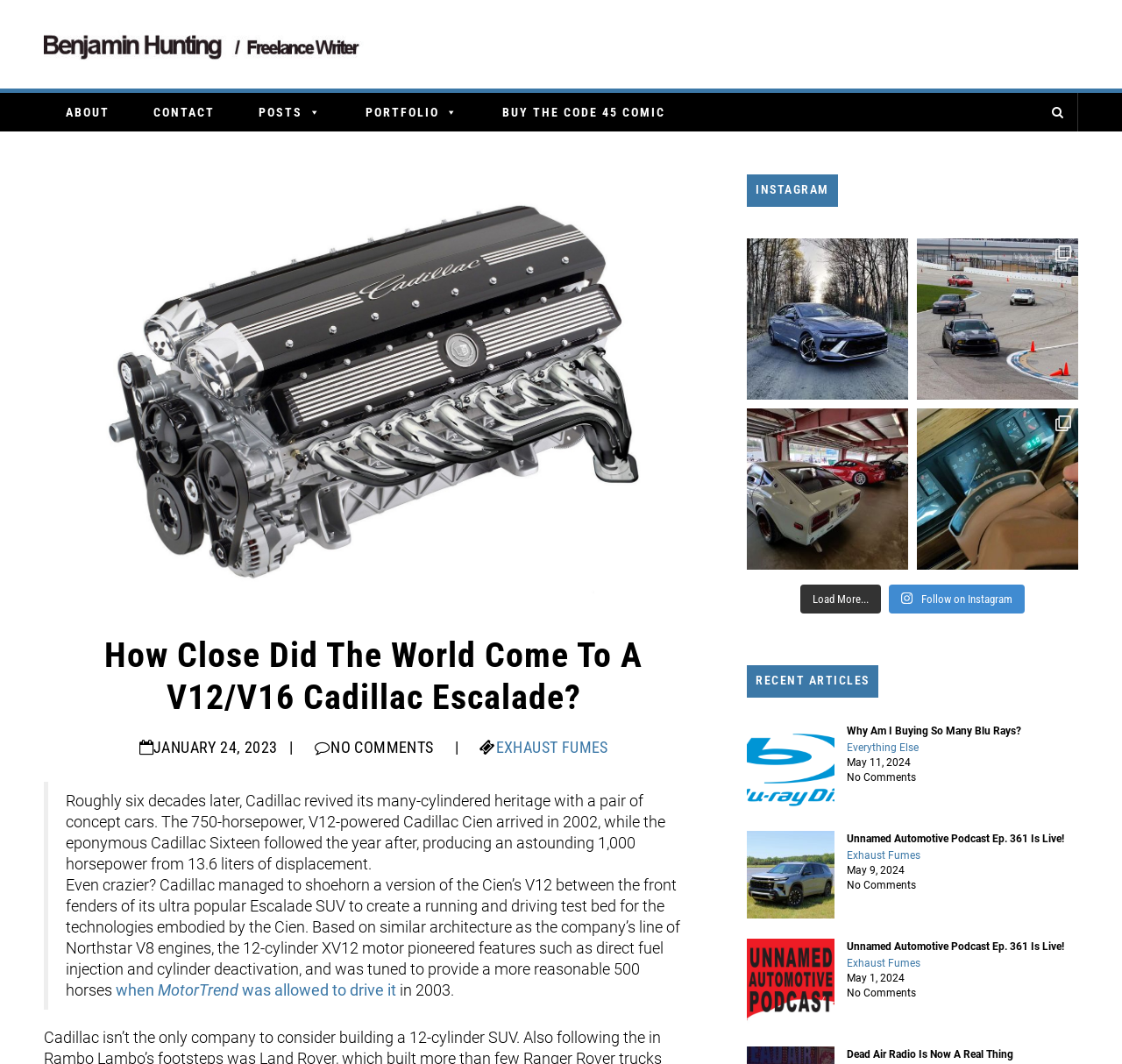Please find the bounding box coordinates of the element's region to be clicked to carry out this instruction: "Click the ABOUT link".

[0.039, 0.087, 0.117, 0.124]